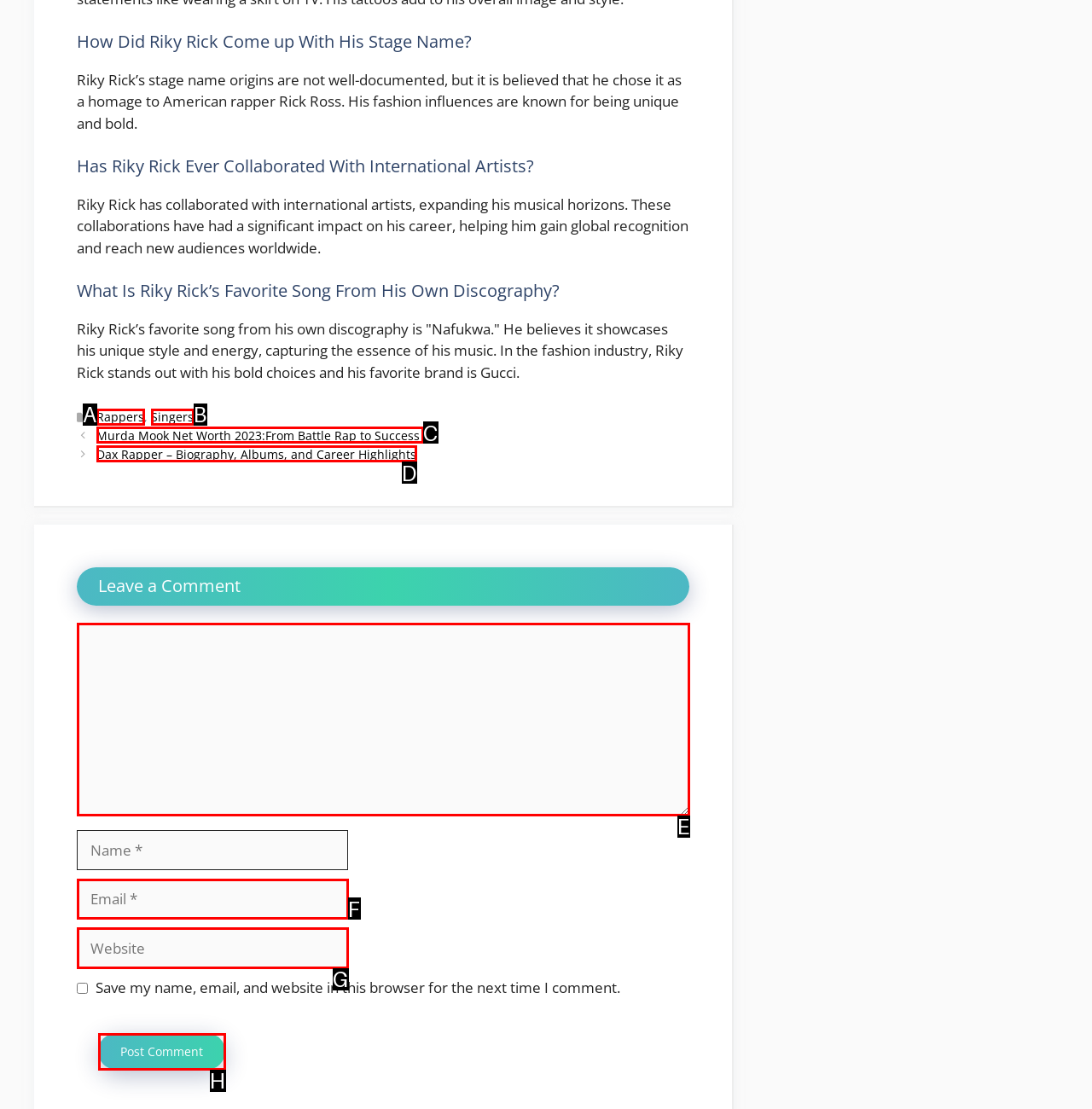Find the option that best fits the description: parent_node: Comment name="url" placeholder="Website". Answer with the letter of the option.

G